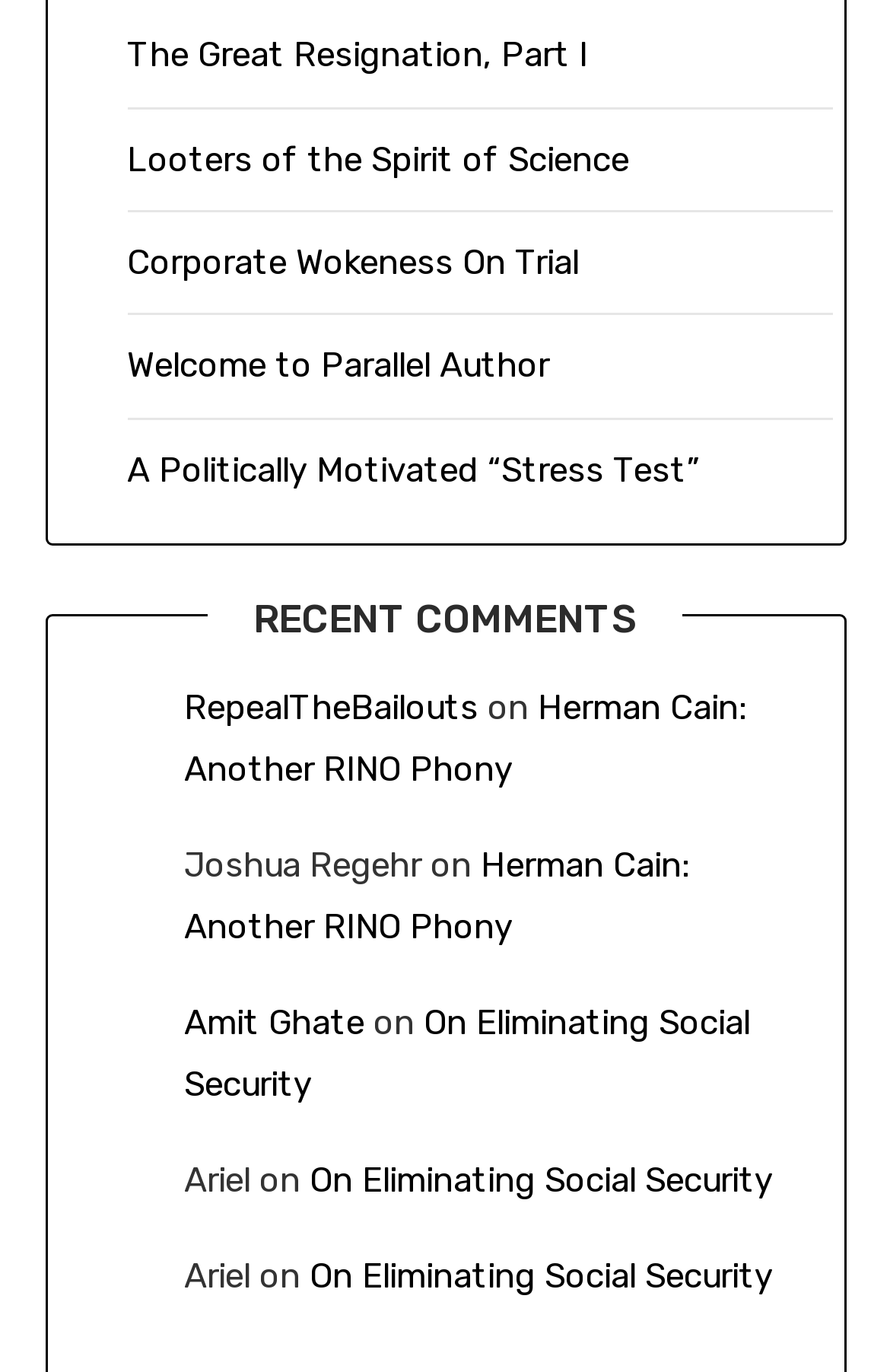Please determine the bounding box coordinates of the element to click in order to execute the following instruction: "View recent comments". The coordinates should be four float numbers between 0 and 1, specified as [left, top, right, bottom].

[0.233, 0.433, 0.767, 0.469]